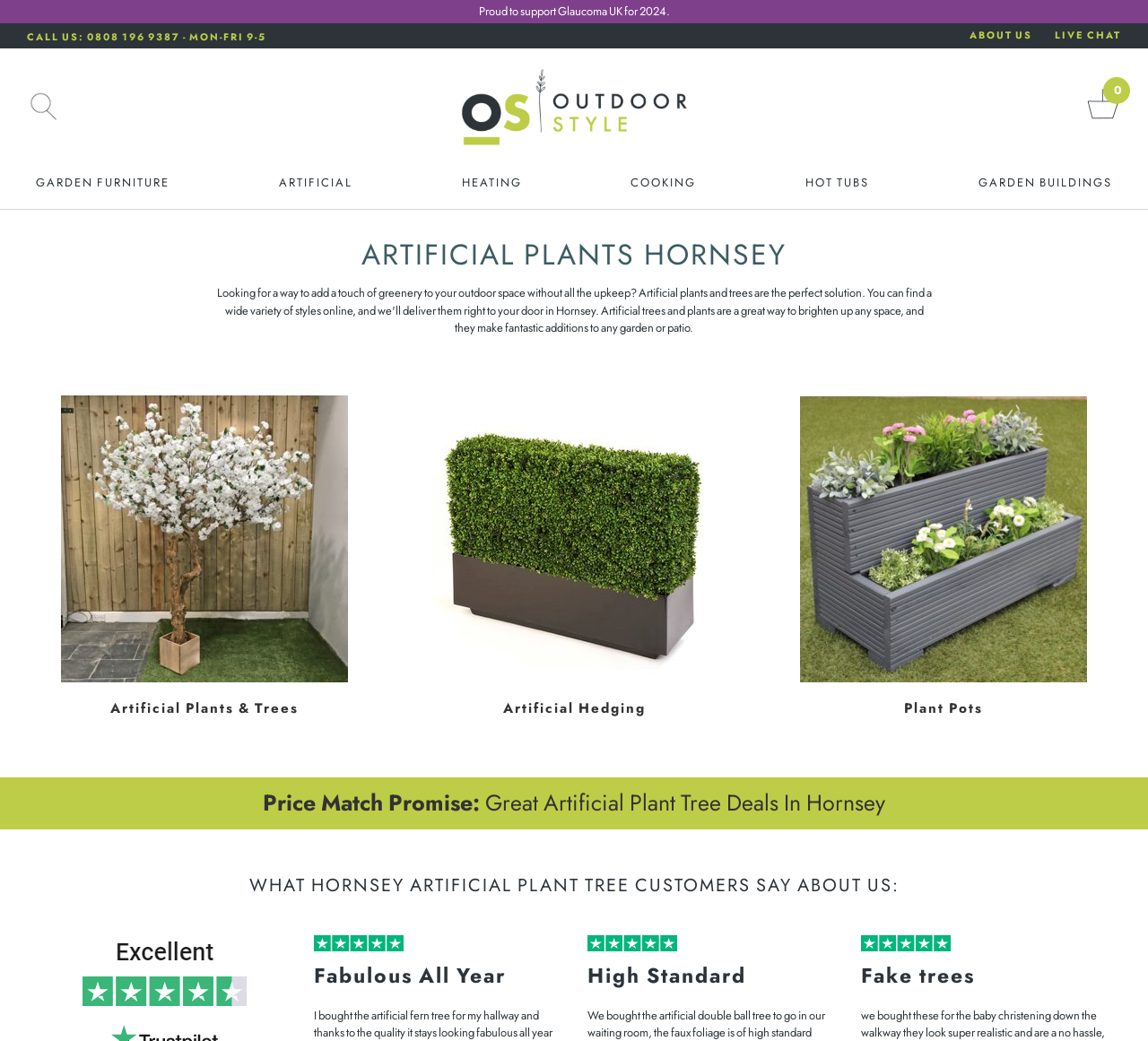Generate a comprehensive description of the contents of the webpage.

This webpage is about artificial plants and trees, specifically for delivery in Hornsey. At the top, there is a section with links to "Proud to support Glaucoma UK for 2024" and a phone number "0808 196 9387" for customer support. Next to these links, there are navigation links to "ABOUT US" and "LIVE CHAT". 

Below this section, there is a header with a search bar and a link to "Outdoor Style" with an accompanying image. On the right side of the header, there is a link to the shopping cart with an image of a shopping cart icon.

The main navigation menu is located below the header, with links to various categories such as "GARDEN FURNITURE", "ARTIFICIAL", "HEATING", "COOKING", "HOT TUBS", and "GARDEN BUILDINGS".

The main content of the webpage is divided into sections. The first section has a heading "ARTIFICIAL PLANTS HORNSEY" and features links to subcategories such as "Artificial Plants & Trees", "Artificial Hedging", and "Planters & Troughs", each with an accompanying image. 

Below this section, there is a link to "Price Match Promise: Great Artificial Plant Tree Deals In Hornsey". 

The next section has a heading "WHAT HORNSEY ARTIFICIAL PLANT TREE CUSTOMERS SAY ABOUT US:" and features images with customer reviews, each with a heading describing the review, such as "Fabulous All Year", "High Standard", and "Fake trees".